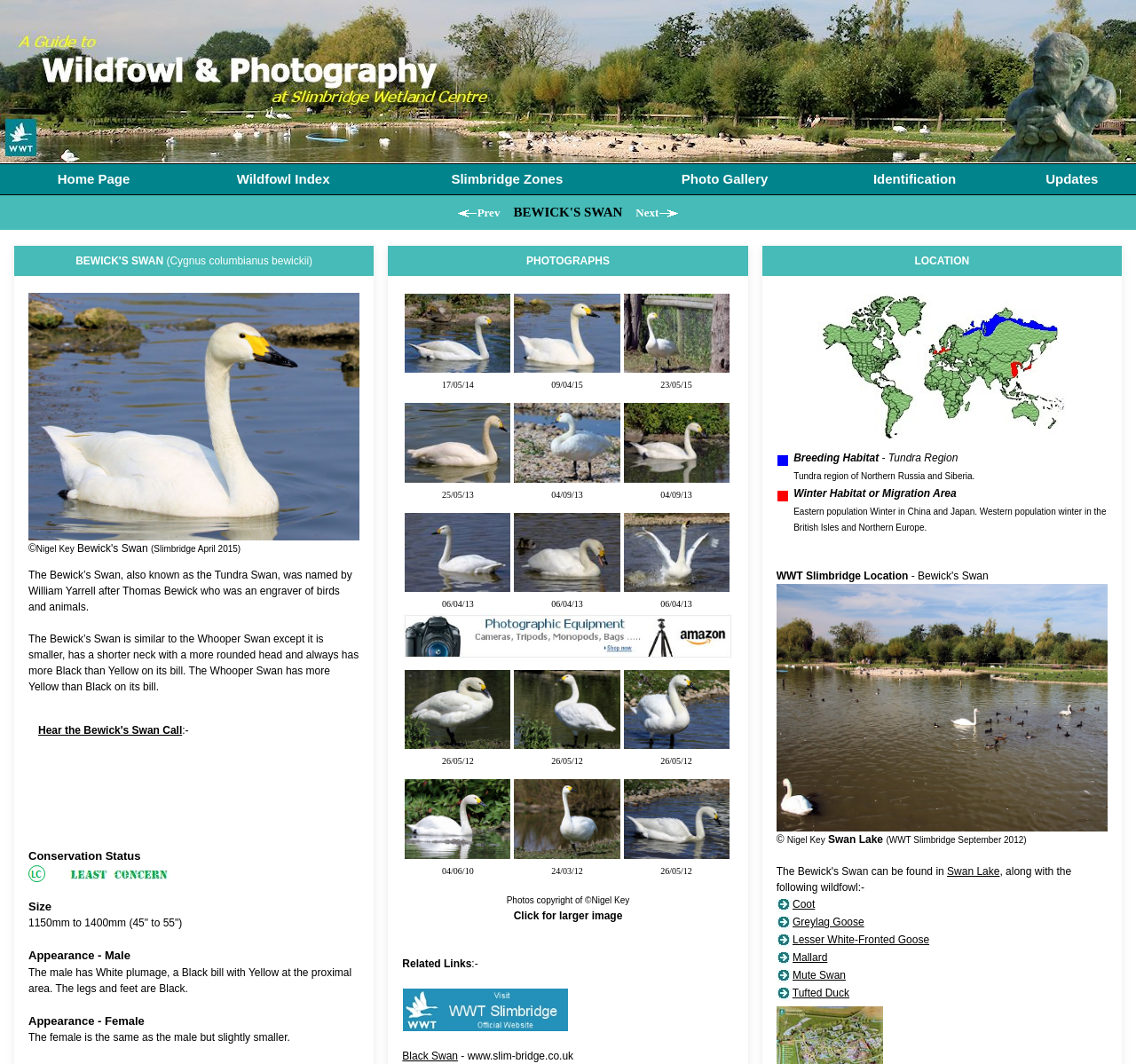Identify the bounding box for the described UI element: "Lesser White-Fronted Goose".

[0.698, 0.878, 0.818, 0.889]